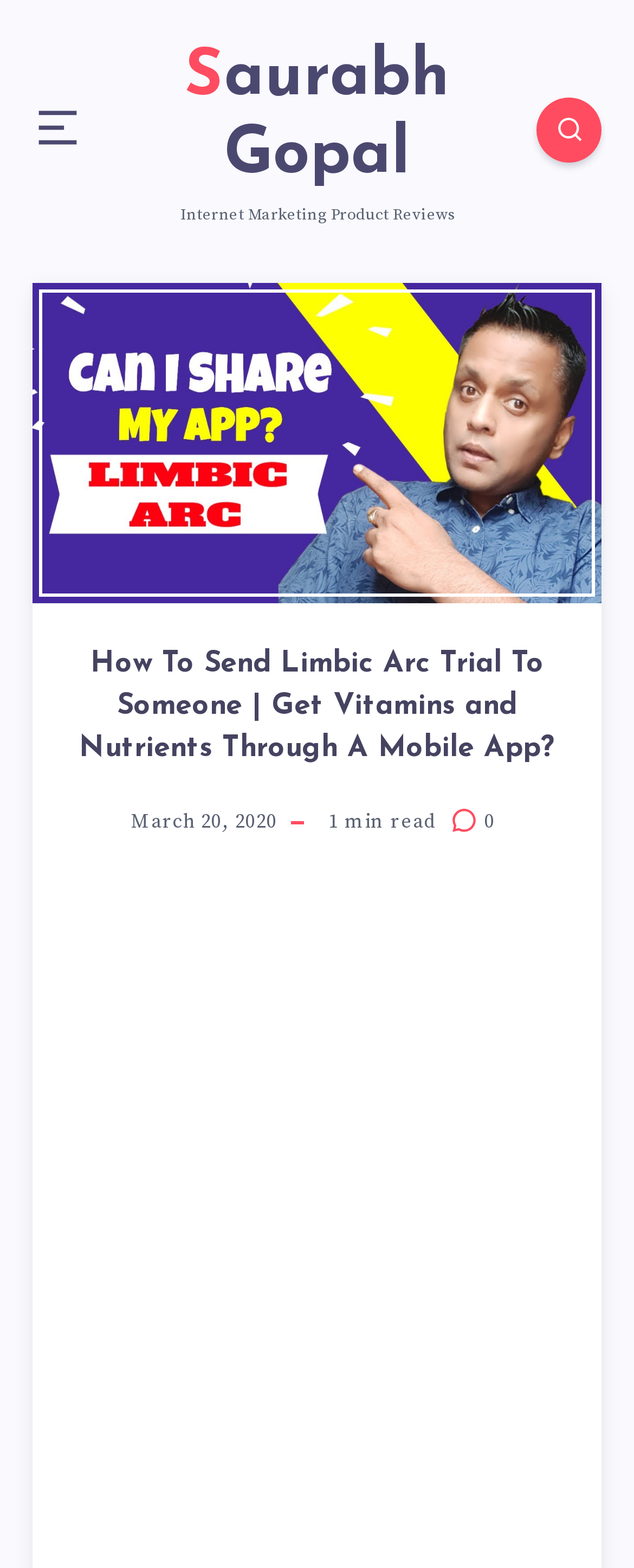Give a detailed account of the webpage's layout and content.

The webpage appears to be a blog post or article about "How To Send Limbic Arc Trial To Someone" related to the Limbic Arc app and Quantum Wellness. 

At the top left of the page, there is an image. Below it, there is a link to "Saurabh Gopal" and a static text "Internet Marketing Product Reviews" positioned side by side. 

On the top right, there is another link with an image inside it. Below this link, there is a header section that spans almost the entire width of the page. Within this header, there is a large image that takes up most of the width, followed by a heading with the same title as the webpage. 

Below the heading, there is a time stamp "March 20, 2020" and a text "min read" indicating the duration of the article. Next to these, there is a link with a number "0" and an image inside it. 

The main content of the webpage is an iframe that takes up most of the page's width and height, likely containing a video or other multimedia content related to the topic. 

At the bottom right of the page, there is a link with a font awesome icon "\uf106", which might be a social media sharing button.